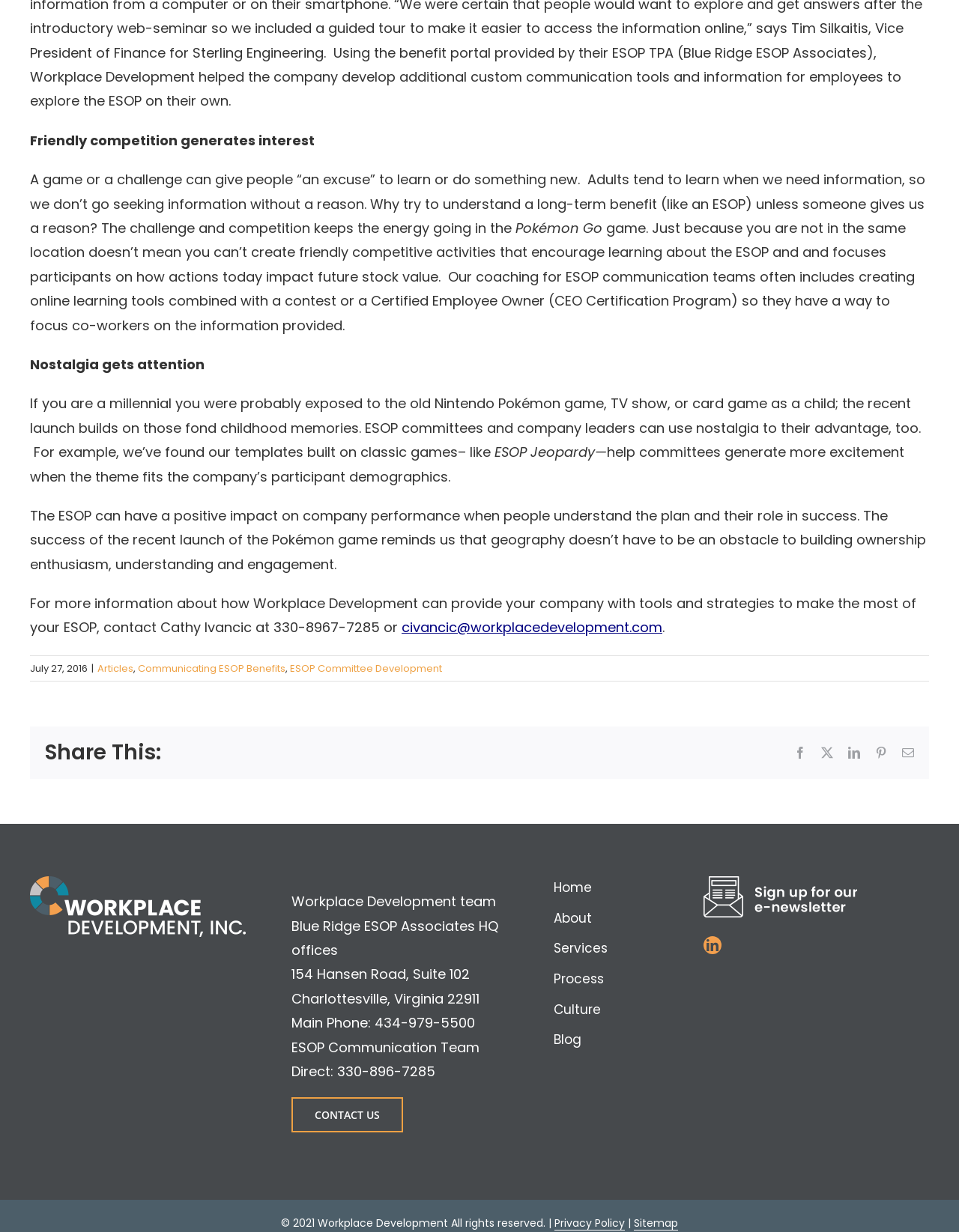Specify the bounding box coordinates (top-left x, top-left y, bottom-right x, bottom-right y) of the UI element in the screenshot that matches this description: Contact Us

[0.304, 0.891, 0.421, 0.919]